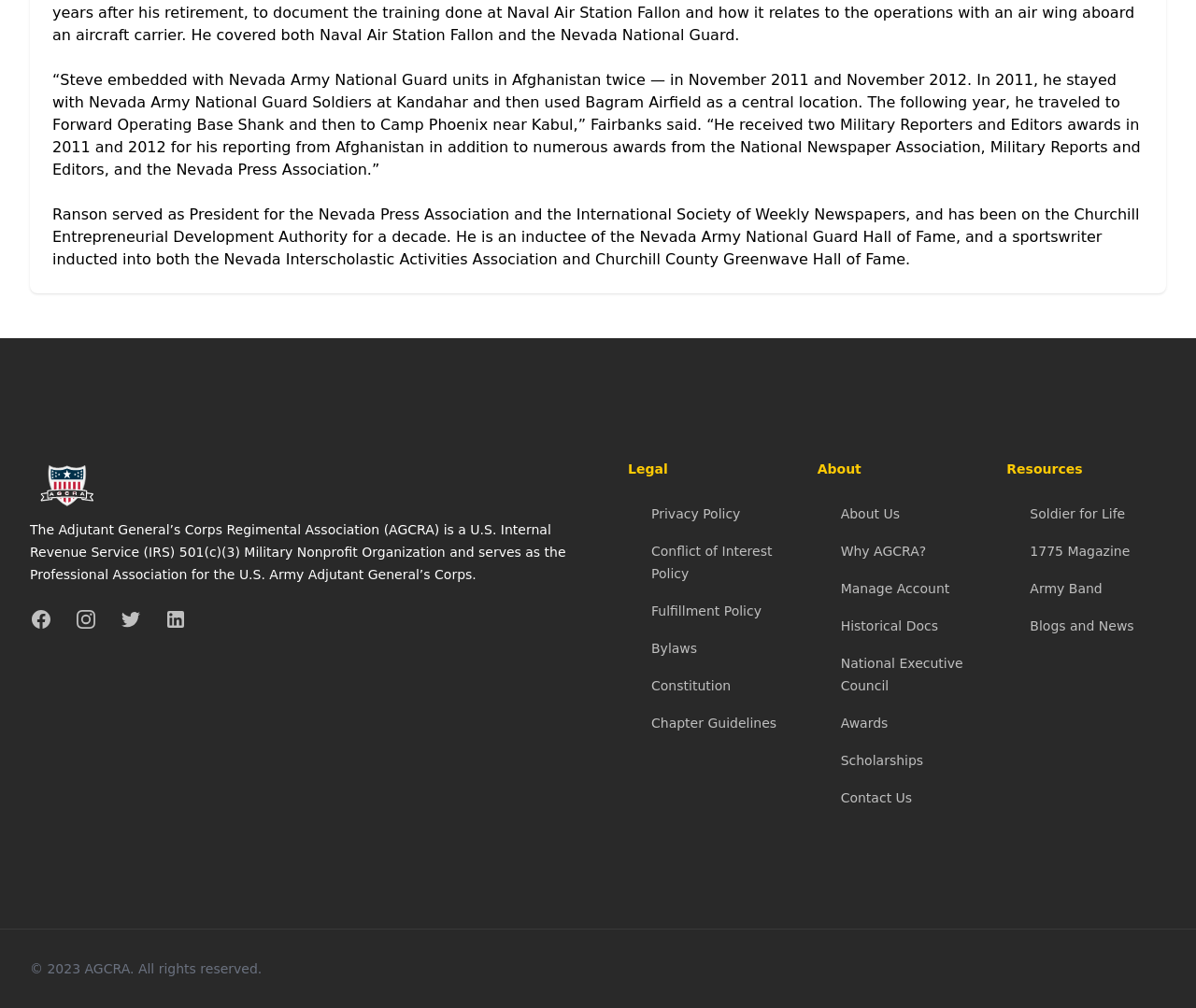What type of organization is AGCRA?
Please answer the question with a single word or phrase, referencing the image.

Nonprofit